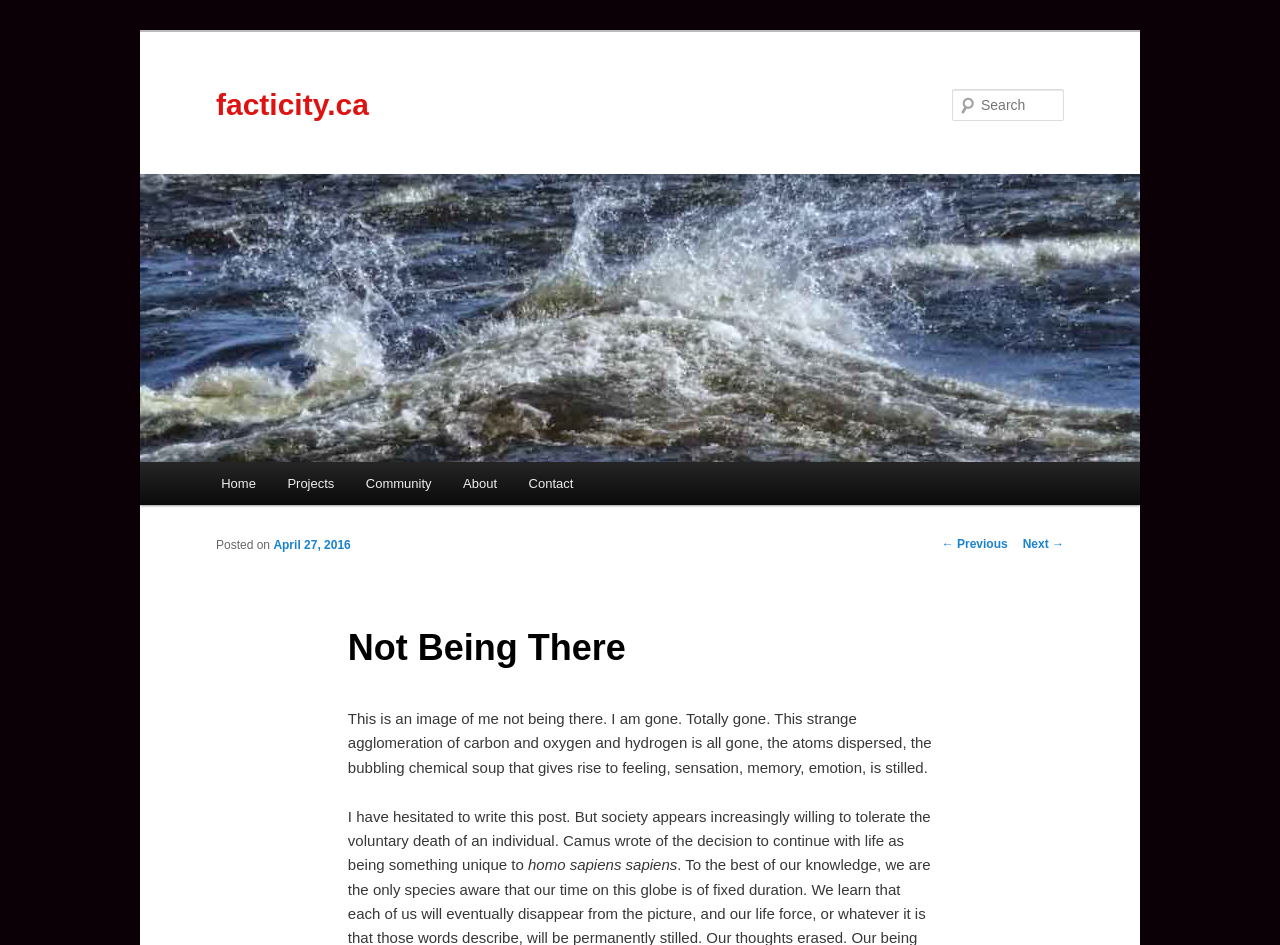Please locate the bounding box coordinates of the element's region that needs to be clicked to follow the instruction: "search for something". The bounding box coordinates should be provided as four float numbers between 0 and 1, i.e., [left, top, right, bottom].

[0.744, 0.094, 0.831, 0.128]